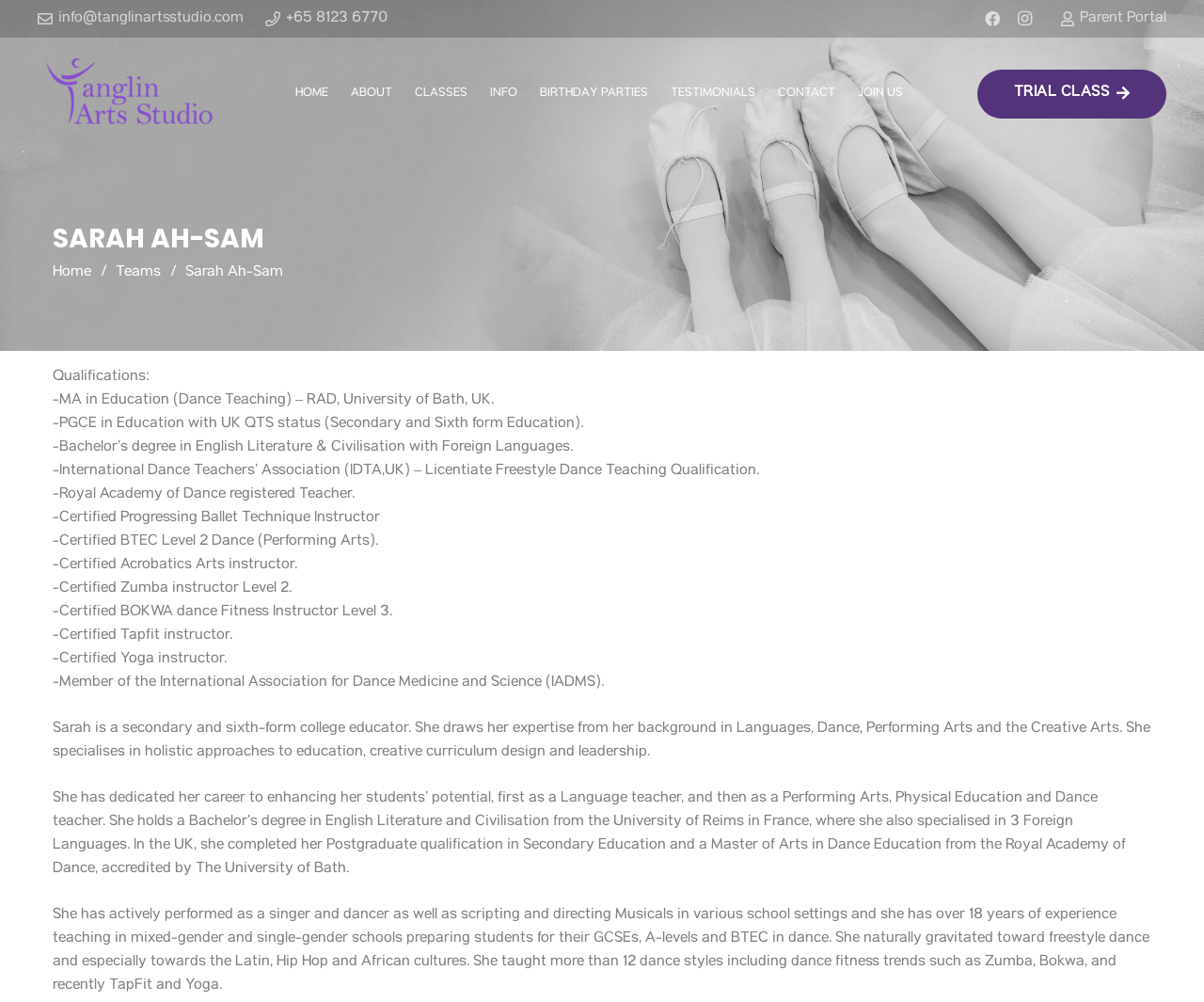Use the details in the image to answer the question thoroughly: 
What is one of Sarah Ah-Sam's dance qualifications?

According to the webpage, Sarah Ah-Sam has several dance qualifications, including the Licentiate Freestyle Dance Teaching Qualification from the International Dance Teachers’ Association (IDTA, UK).